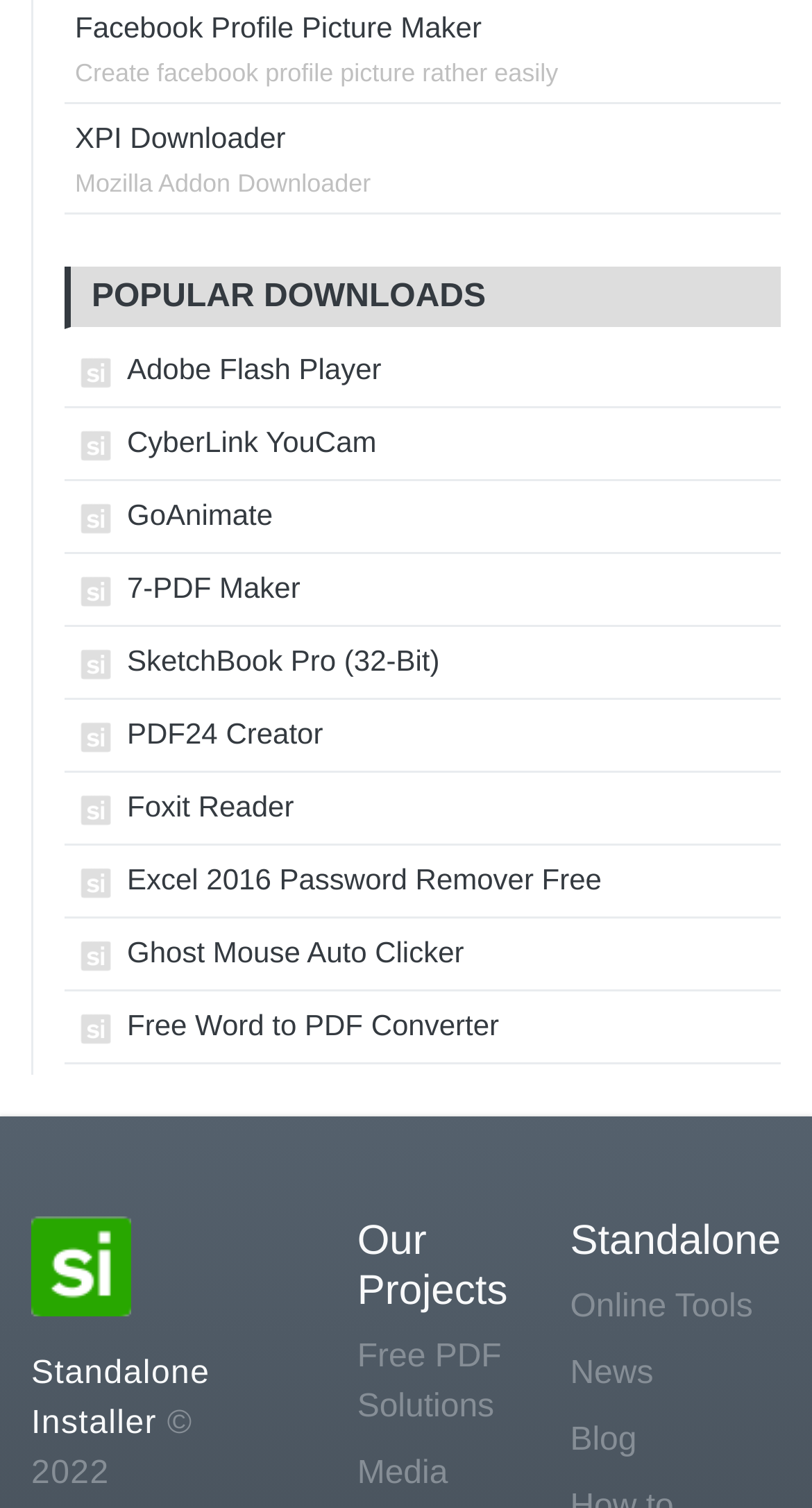Can you find the bounding box coordinates for the element that needs to be clicked to execute this instruction: "Click the Add to wishlist link"? The coordinates should be given as four float numbers between 0 and 1, i.e., [left, top, right, bottom].

None